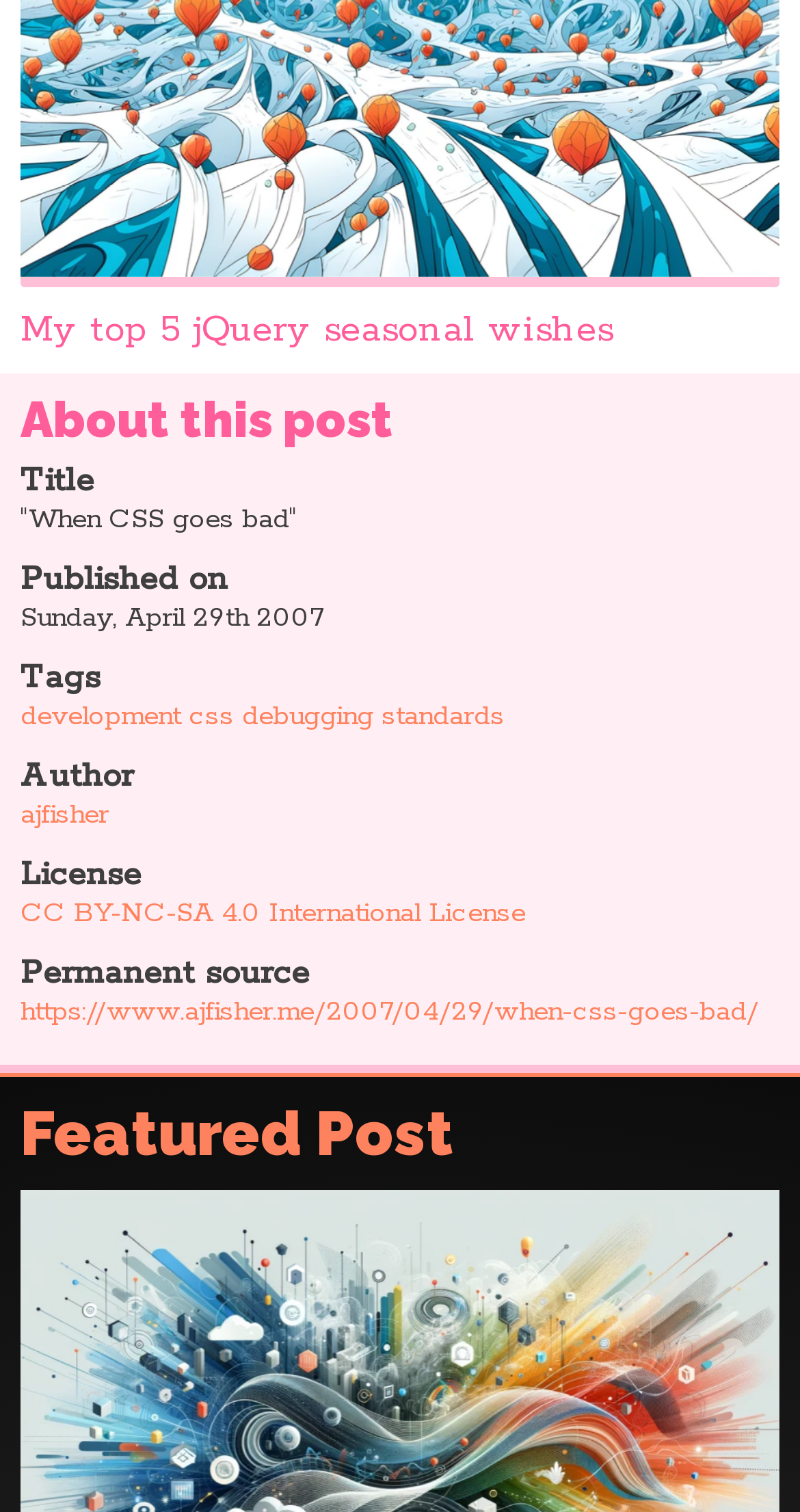What is the permanent source of this post?
Identify the answer in the screenshot and reply with a single word or phrase.

https://www.ajfisher.me/2007/04/29/when-css-goes-bad/